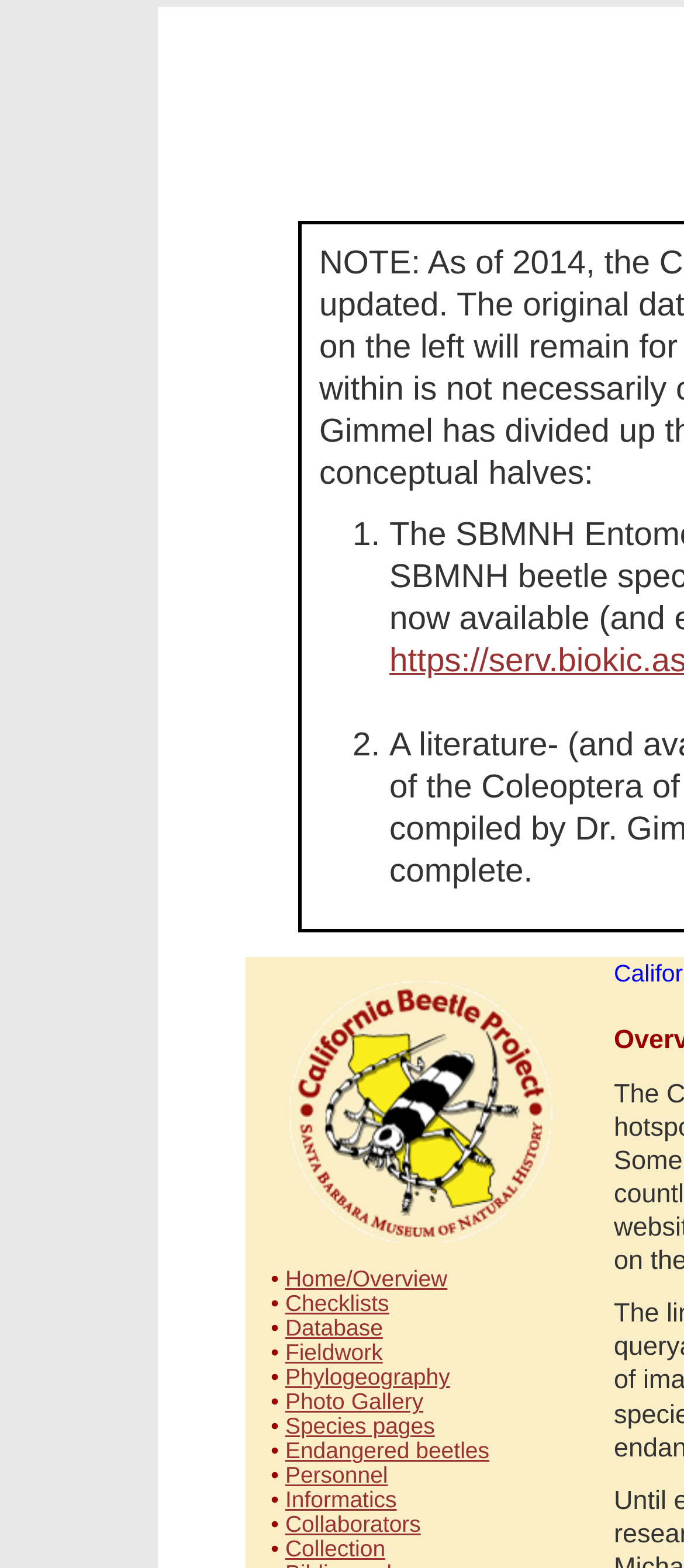Identify the bounding box coordinates of the specific part of the webpage to click to complete this instruction: "go to home page".

[0.417, 0.807, 0.654, 0.824]